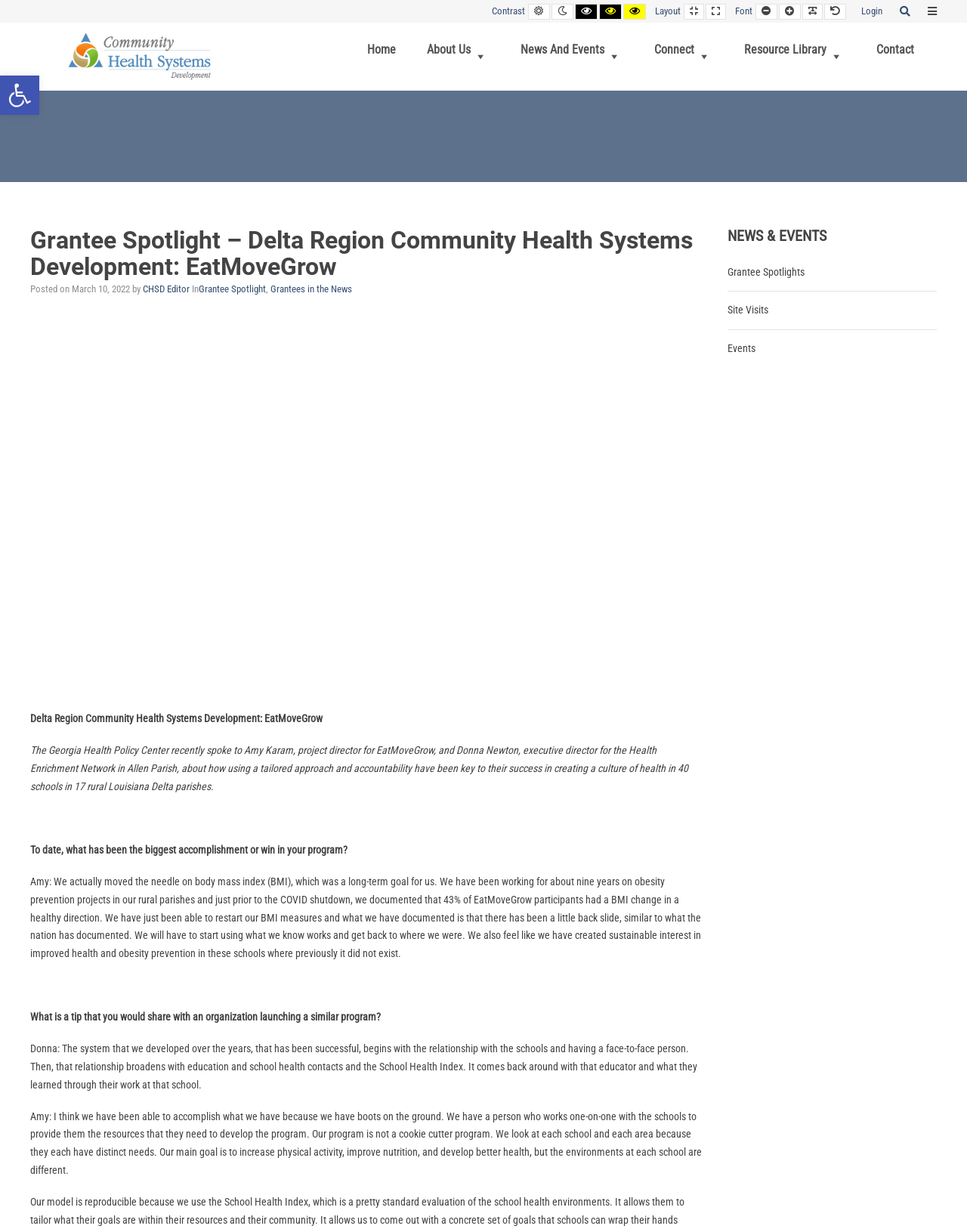Find the bounding box coordinates of the clickable region needed to perform the following instruction: "Login". The coordinates should be provided as four float numbers between 0 and 1, i.e., [left, top, right, bottom].

[0.891, 0.0, 0.912, 0.018]